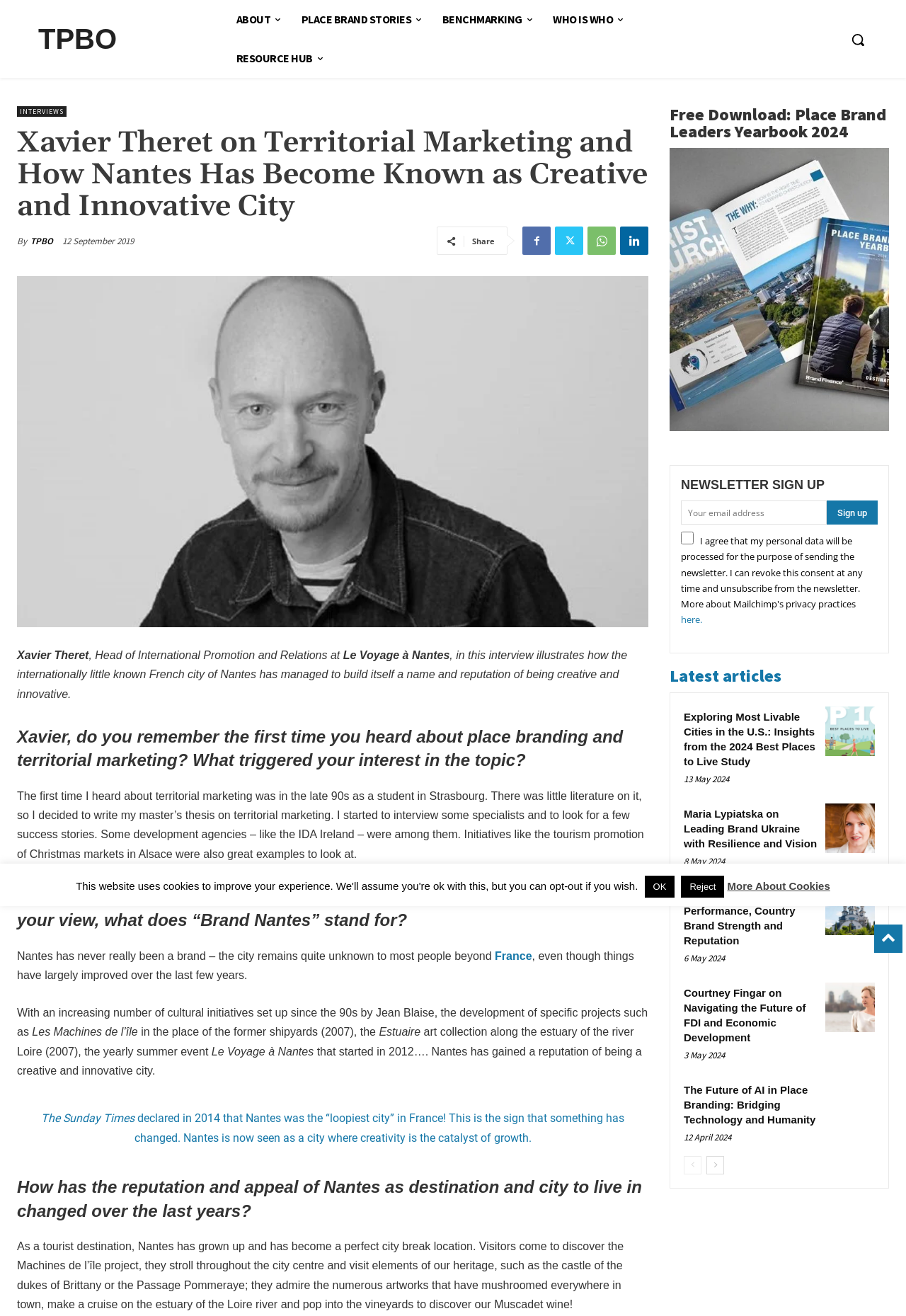What is the name of the person being interviewed?
Kindly offer a comprehensive and detailed response to the question.

I found the answer by looking at the heading 'Xavier Theret on Territorial Marketing and How Nantes Has Become Known as Creative and Innovative City' and the text 'Xavier Theret, Nantes' which is an image description.